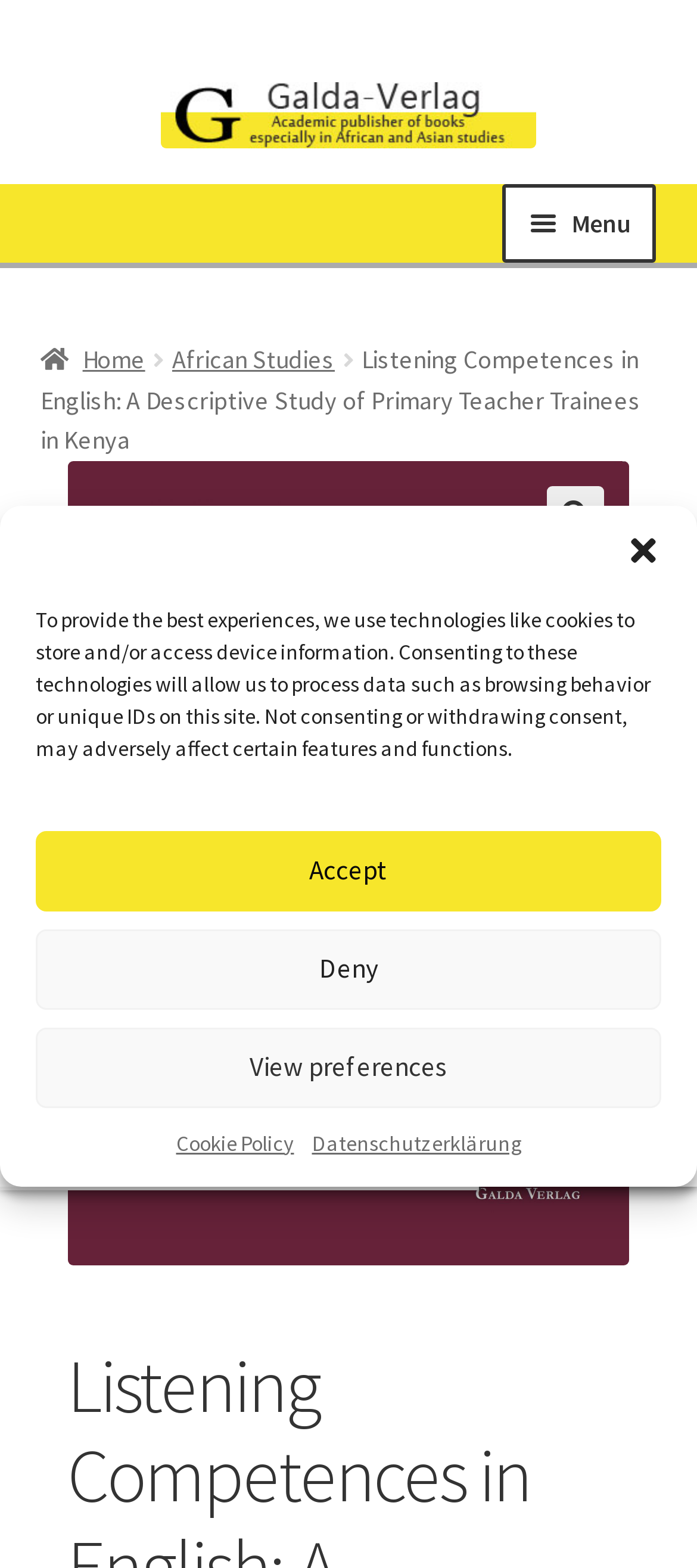Determine the bounding box coordinates of the clickable region to follow the instruction: "Go to Home page".

[0.058, 0.168, 0.942, 0.2]